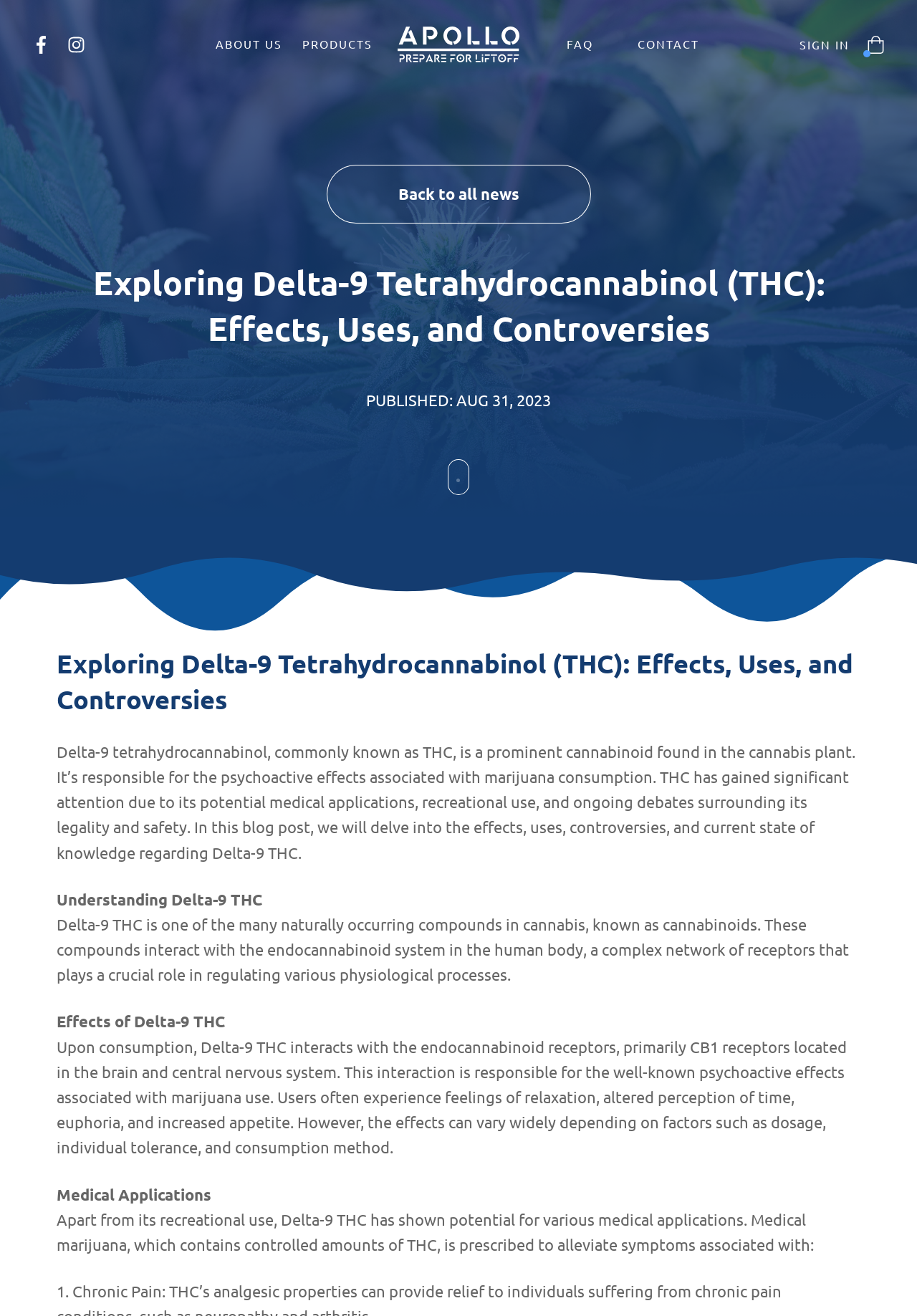Generate a thorough caption detailing the webpage content.

The webpage is about exploring Delta-9 Tetrahydrocannabinol (THC), a prominent cannabinoid found in the cannabis plant. At the top, there are several links, including "ABOUT US", "PRODUCTS", "FAQ", "CONTACT", and "SIGN IN", which are positioned horizontally across the page. Below these links, there is a heading that reads "Exploring Delta-9 Tetrahydrocannabinol (THC): Effects, Uses, and Controversies". 

To the right of this heading, there is a published date "AUG 31, 2023". Below the heading, there is a brief introduction to THC, which explains its role in the cannabis plant and its potential medical applications. 

The main content of the webpage is divided into sections, including "Understanding Delta-9 THC", "Effects of Delta-9 THC", and "Medical Applications". Each section has a heading and a paragraph of text that provides more information about THC. The text explains how THC interacts with the endocannabinoid system, its psychoactive effects, and its potential medical uses. 

There is also an image on the page, which is located near the top, to the right of the links. Additionally, there is a link to "Back to all news" located above the main content.